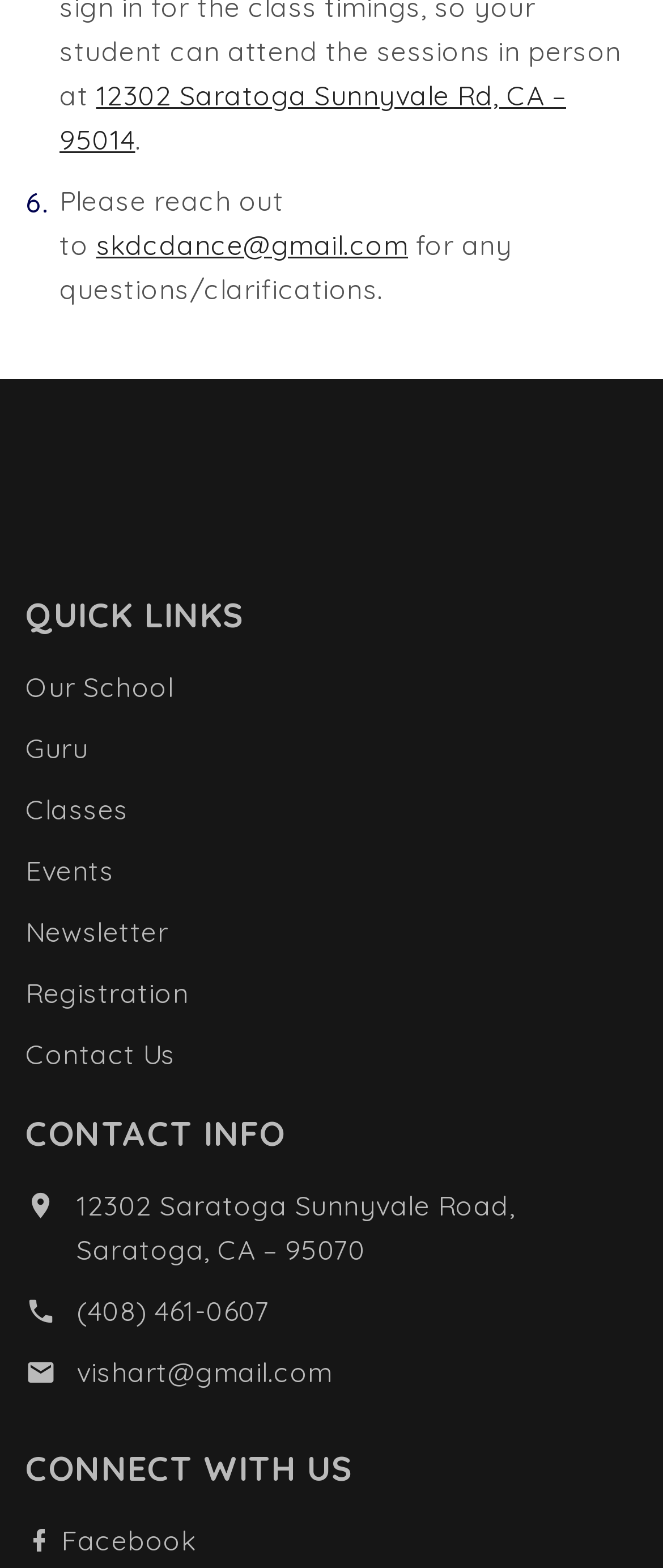Find the bounding box coordinates of the area that needs to be clicked in order to achieve the following instruction: "contact us via email". The coordinates should be specified as four float numbers between 0 and 1, i.e., [left, top, right, bottom].

[0.145, 0.145, 0.615, 0.167]